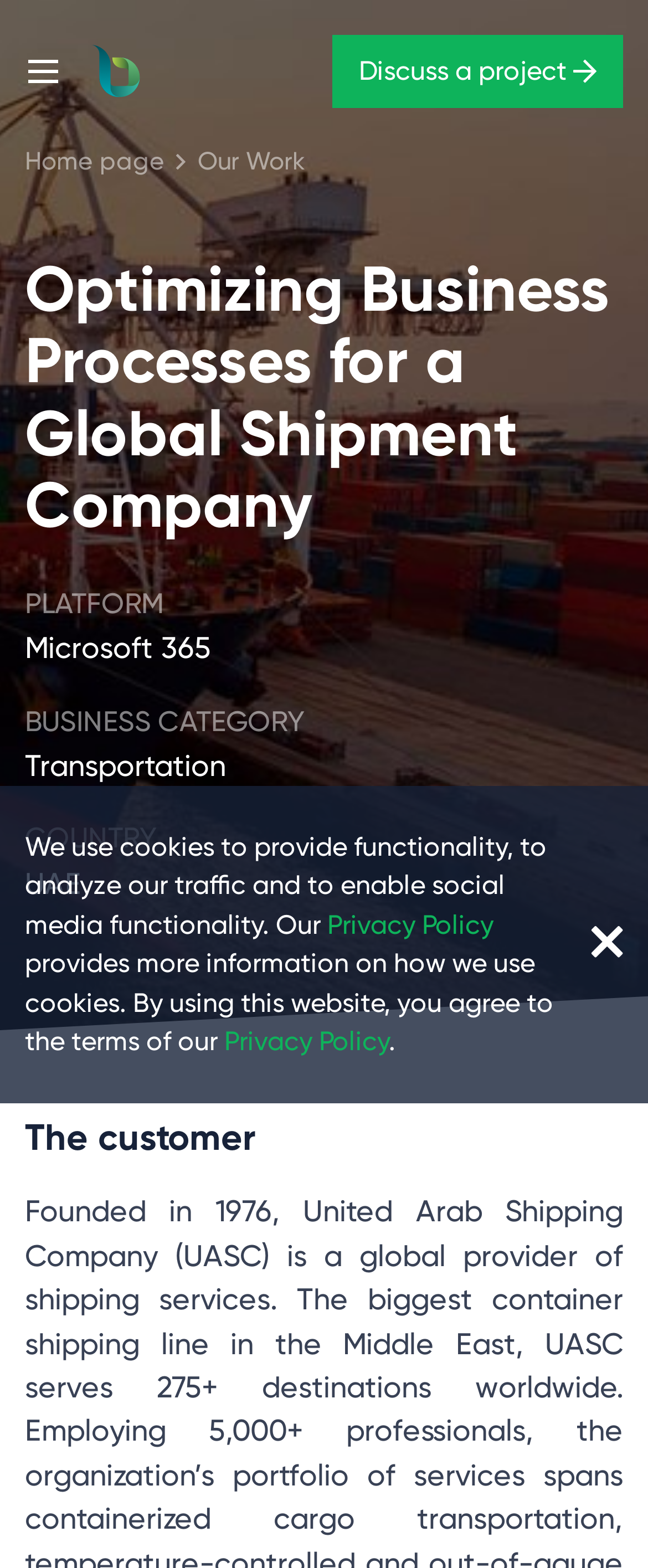Please find the bounding box coordinates of the element that you should click to achieve the following instruction: "go to about us page". The coordinates should be presented as four float numbers between 0 and 1: [left, top, right, bottom].

None